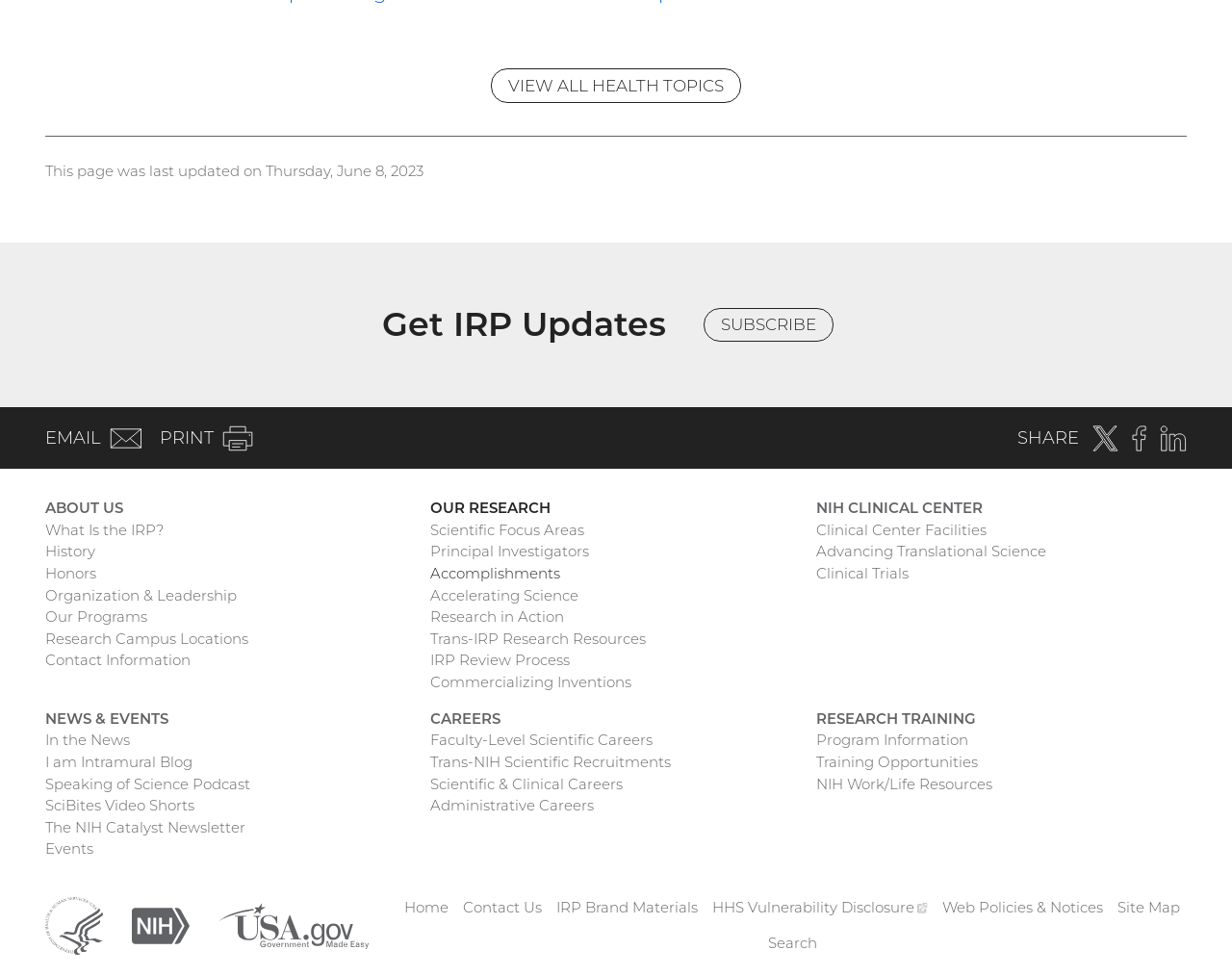Identify the bounding box coordinates for the region to click in order to carry out this instruction: "Search the website". Provide the coordinates using four float numbers between 0 and 1, formatted as [left, top, right, bottom].

[0.623, 0.957, 0.663, 0.975]